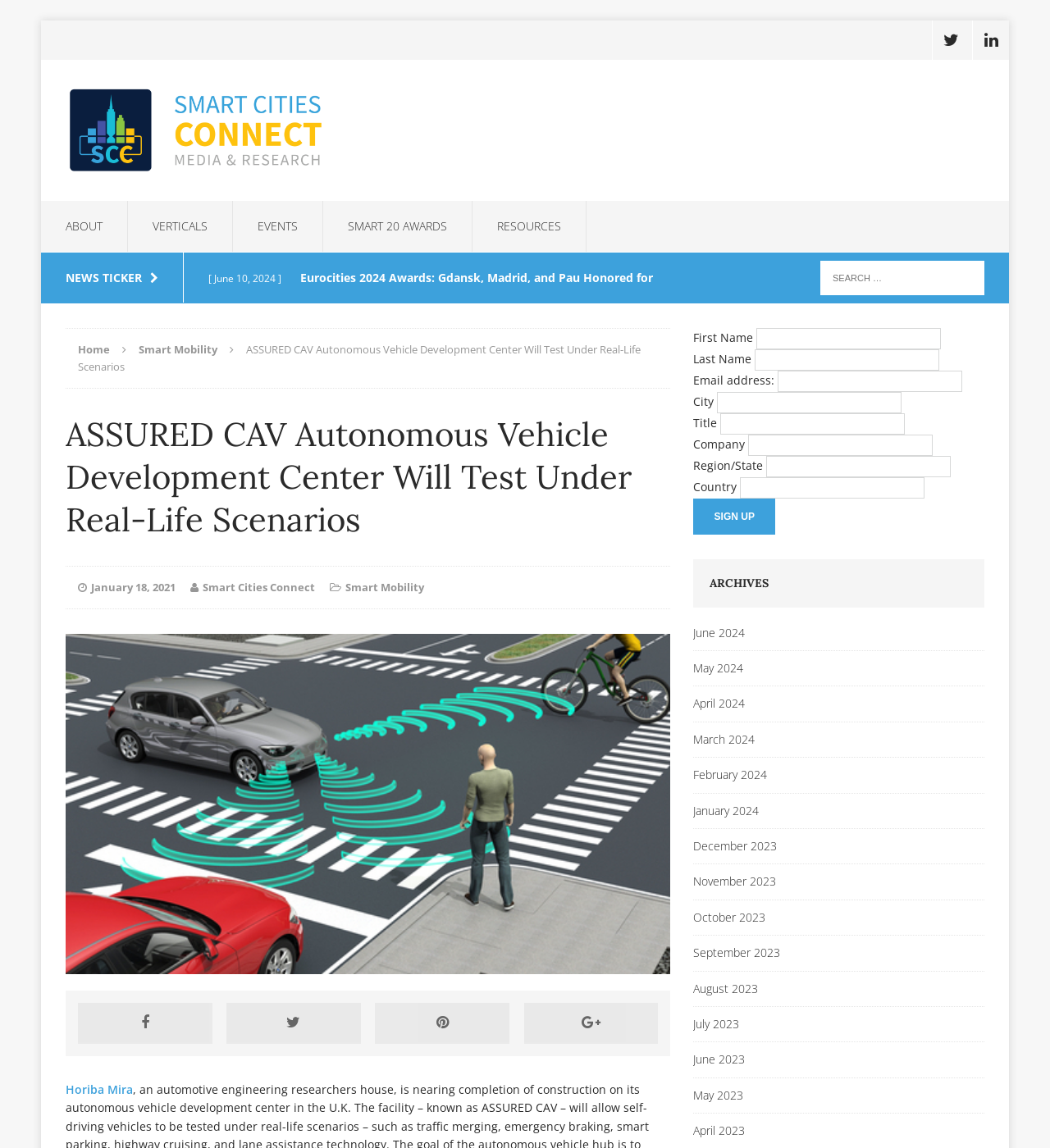Examine the image carefully and respond to the question with a detailed answer: 
What is the purpose of the search box?

The search box is located at the top right corner of the webpage, and its purpose is to search for specific content on the webpage, as indicated by the text 'Search for:' next to the search box.